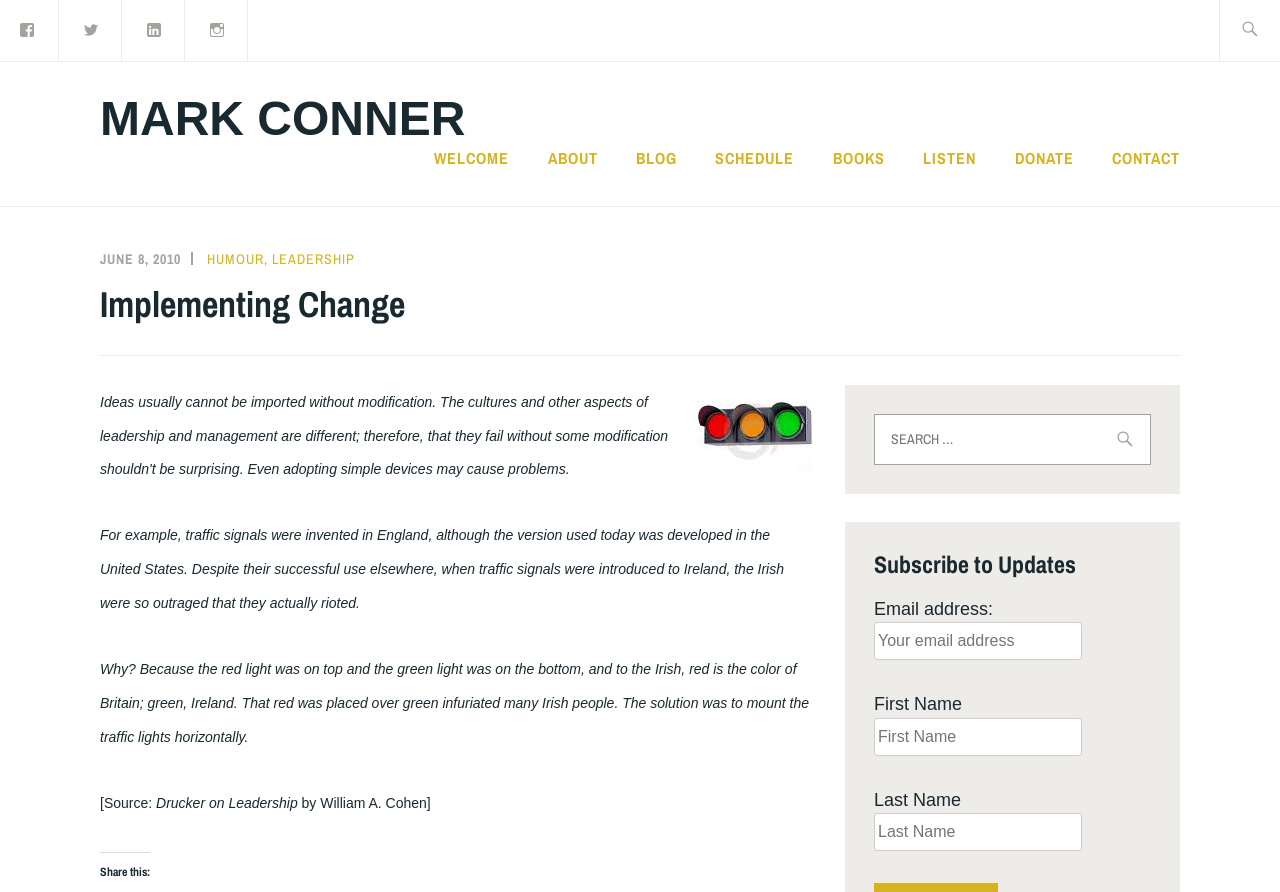Please specify the bounding box coordinates of the region to click in order to perform the following instruction: "Subscribe to updates".

[0.683, 0.618, 0.899, 0.647]